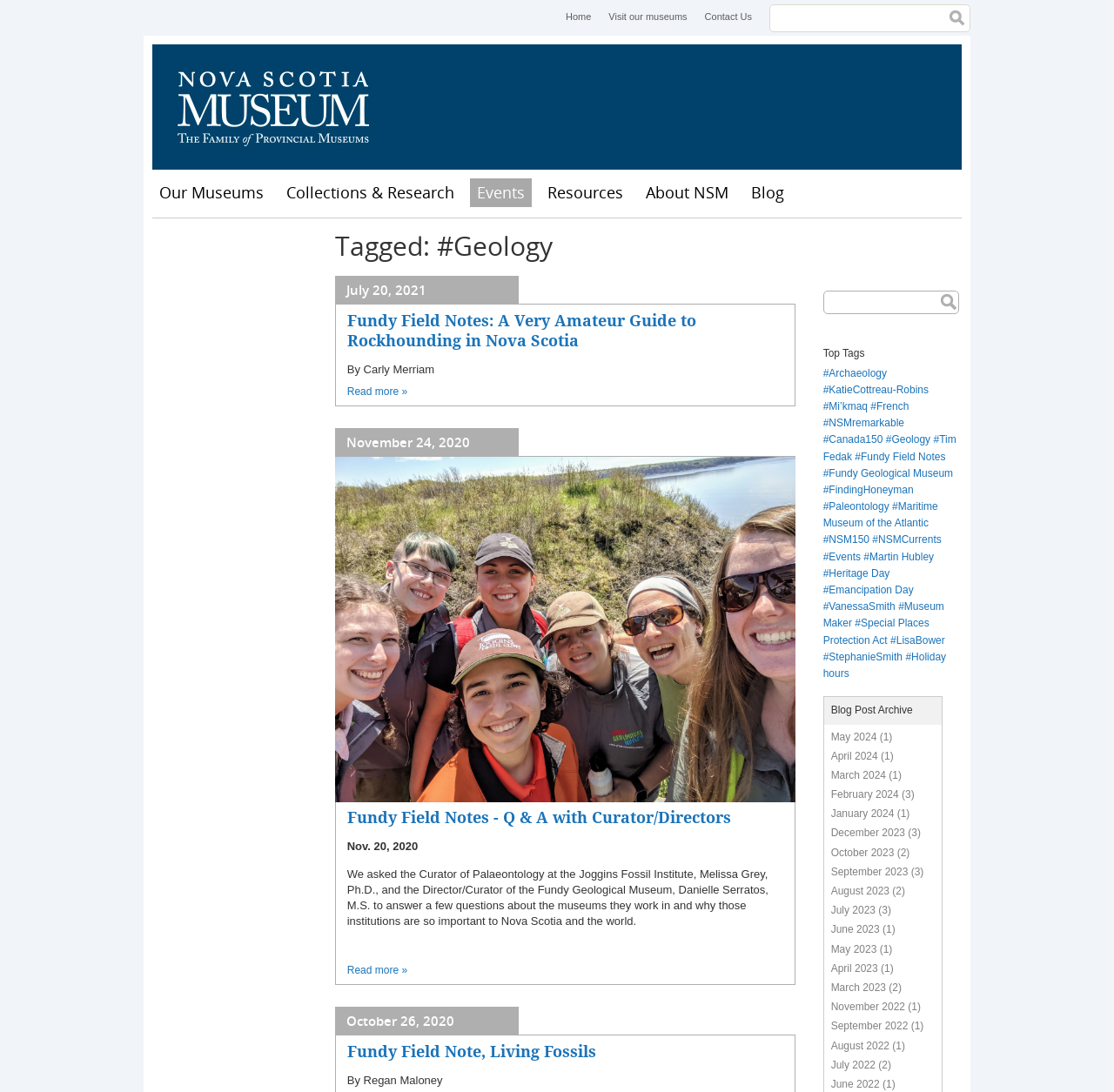Determine the bounding box coordinates for the clickable element to execute this instruction: "Visit the Nova Scotia Museum website". Provide the coordinates as four float numbers between 0 and 1, i.e., [left, top, right, bottom].

[0.137, 0.041, 0.371, 0.155]